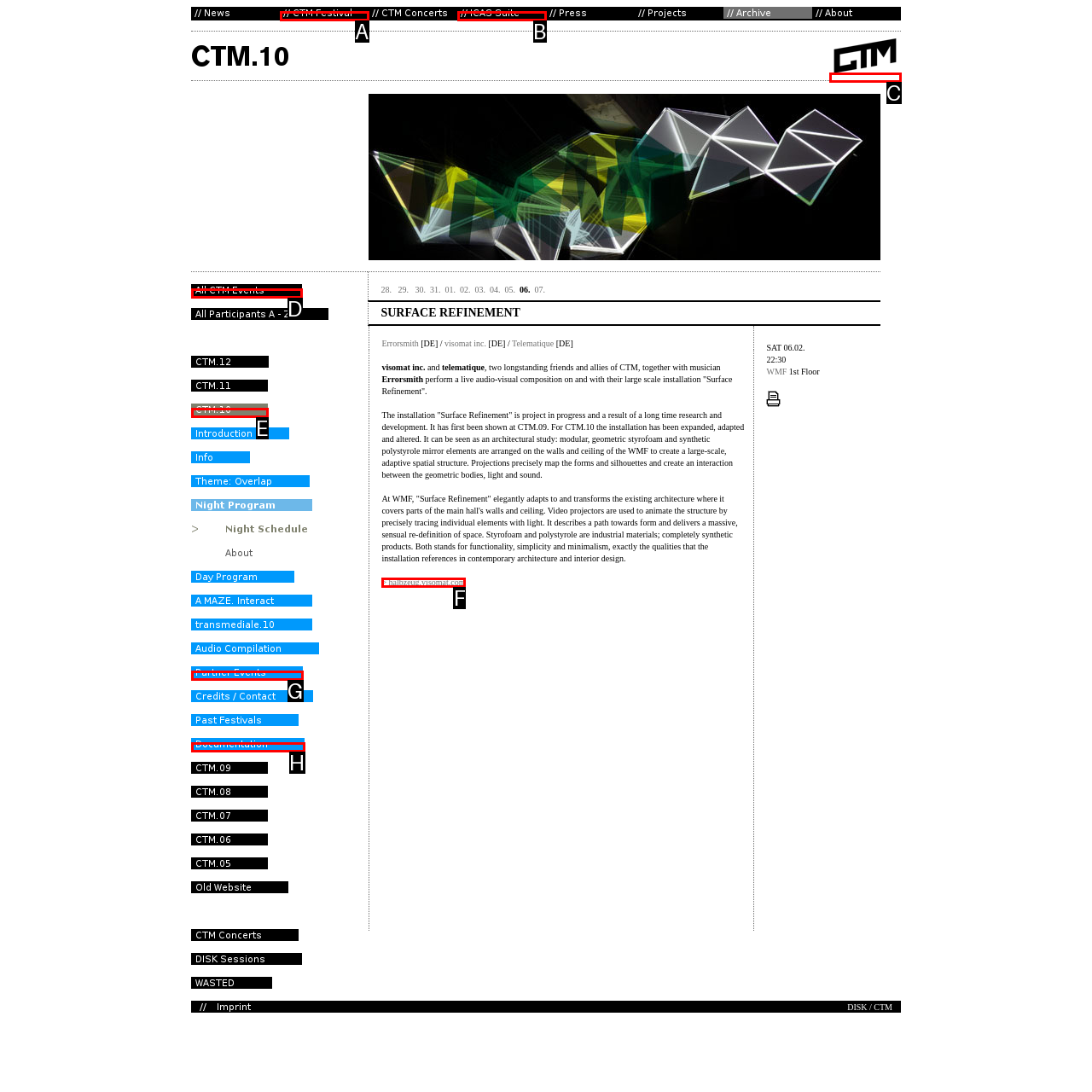Find the HTML element that suits the description: alt="All CTM Events" name="img1754_5a67_0"
Indicate your answer with the letter of the matching option from the choices provided.

D